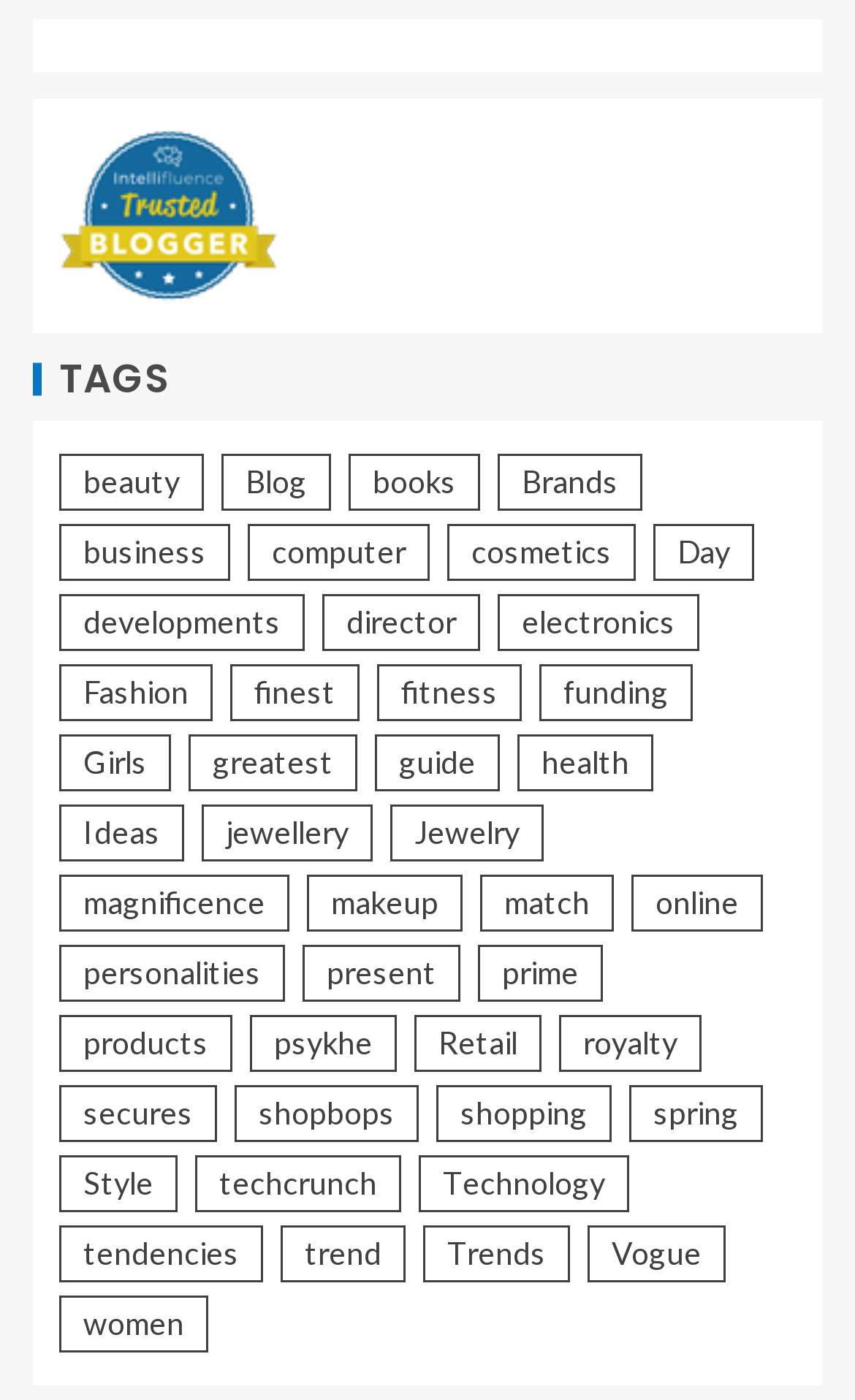Please pinpoint the bounding box coordinates for the region I should click to adhere to this instruction: "Go to the about page".

None